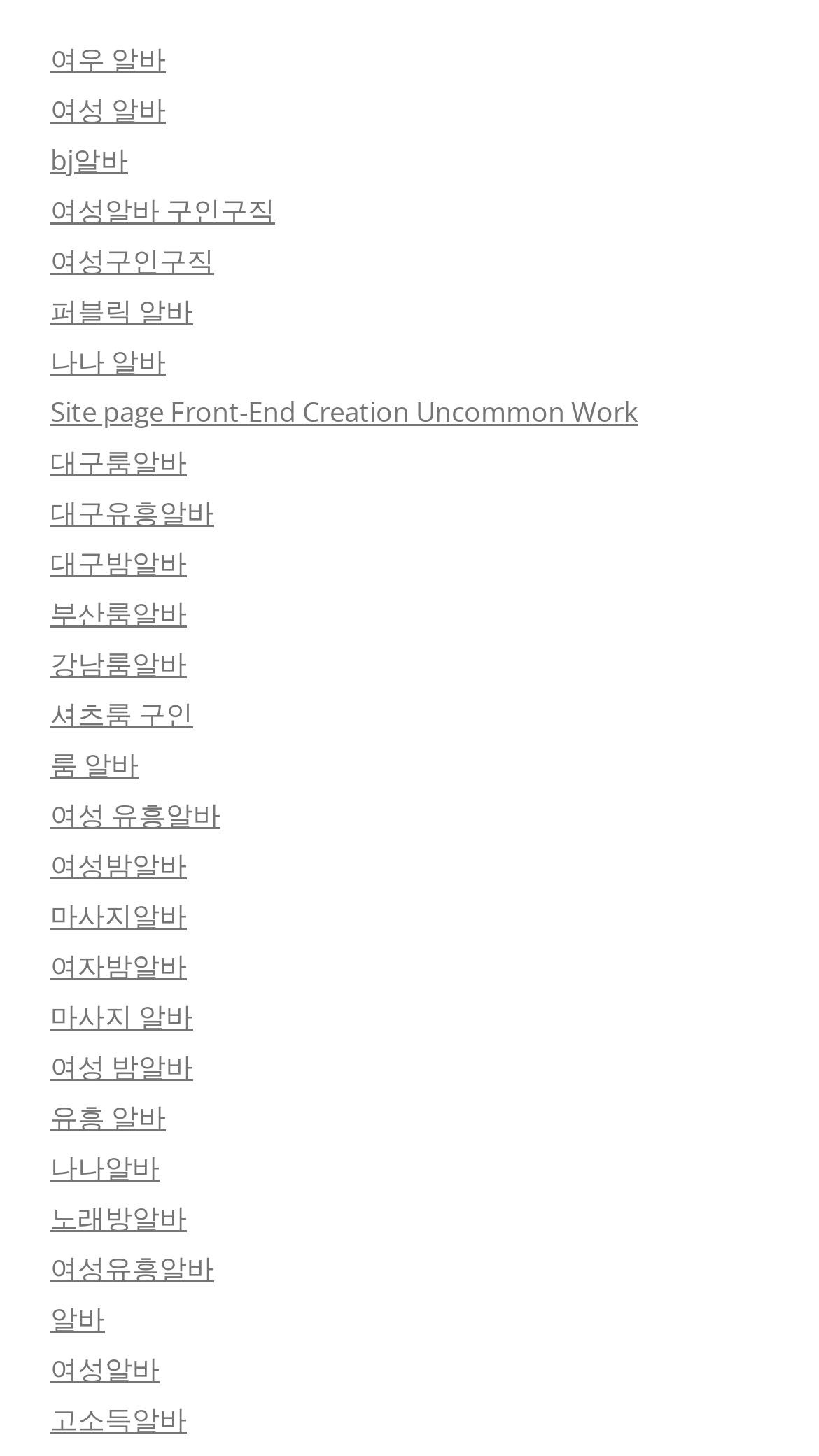Please provide a comprehensive response to the question below by analyzing the image: 
What is the main category of jobs on this webpage?

Although the webpage lists various types of alba jobs, the majority of the links seem to be related to nightlife, such as room alba, nightlife alba, and women's nightlife alba. This suggests that the main category of jobs on this webpage is nightlife-related.